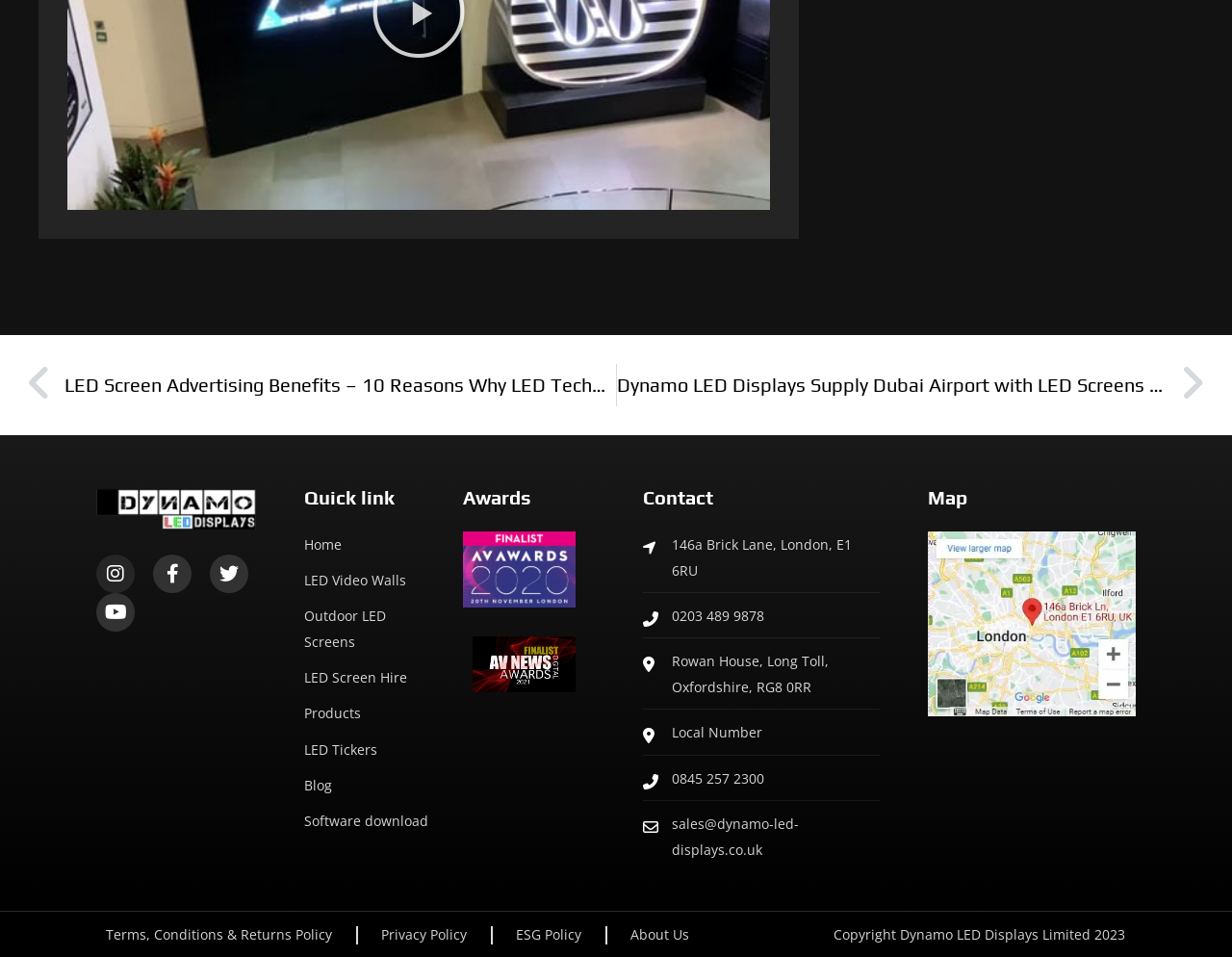Use the details in the image to answer the question thoroughly: 
How many social media links are there?

There are four social media links: Instagram, Facebook, Twitter, and Youtube, which can be found at the top right corner of the webpage.